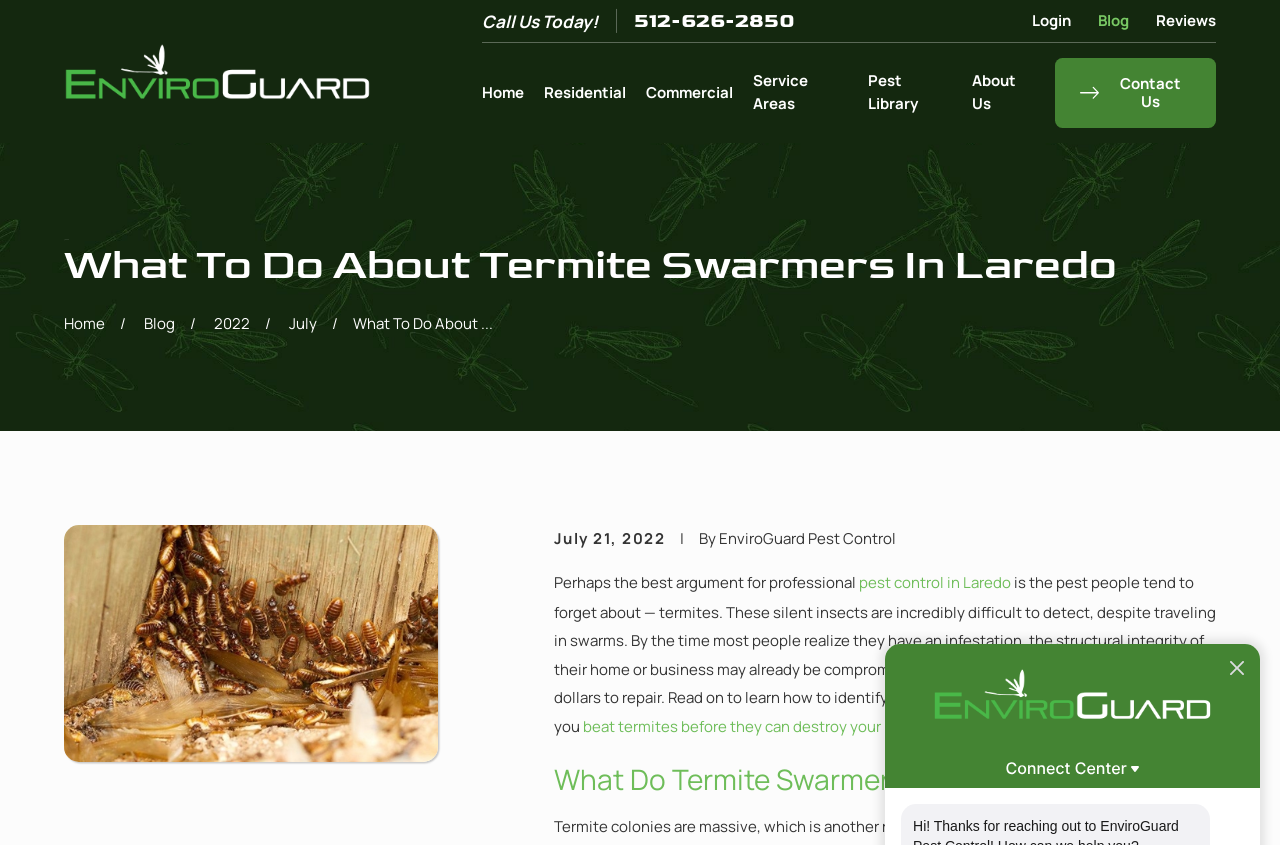Generate a thorough explanation of the webpage's elements.

The webpage is about termite swarm infestations in Laredo, TX, and how EnviroGuard can help. At the top left, there is a logo of EnviroGuard Pest Control, accompanied by a link to the "Home" page. To the right of the logo, there are several links, including "Login", "Blog", and "Reviews". Below the logo, there is a call-to-action button "Call Us Today!" with a phone number "512-626-2850" next to it.

In the top navigation menu, there are several menu items, including "Home", "Residential", "Commercial", "Service Areas", "Pest Library", and "About Us". The menu item "Contact Us" is located at the far right of the navigation menu.

The main content of the webpage starts with a heading "What To Do About Termite Swarmers In Laredo". Below the heading, there are several links, including "Go Home", "Blog", and a date "July 21, 2022". The main article starts with a brief introduction to termite swarmers, followed by a paragraph of text that explains the importance of professional pest control in Laredo.

The article is divided into sections, with headings such as "What Do Termite Swarmers Look Like?". There is an image of termites and alates swarmers crawling in a wood wall, which illustrates the topic. Throughout the article, there are links to related topics, such as "pest control in Laredo" and "beat termites before they can destroy your home".

At the bottom of the webpage, there are several buttons and images, including a button with an image, and two images of EnviroGuard Pest Control.